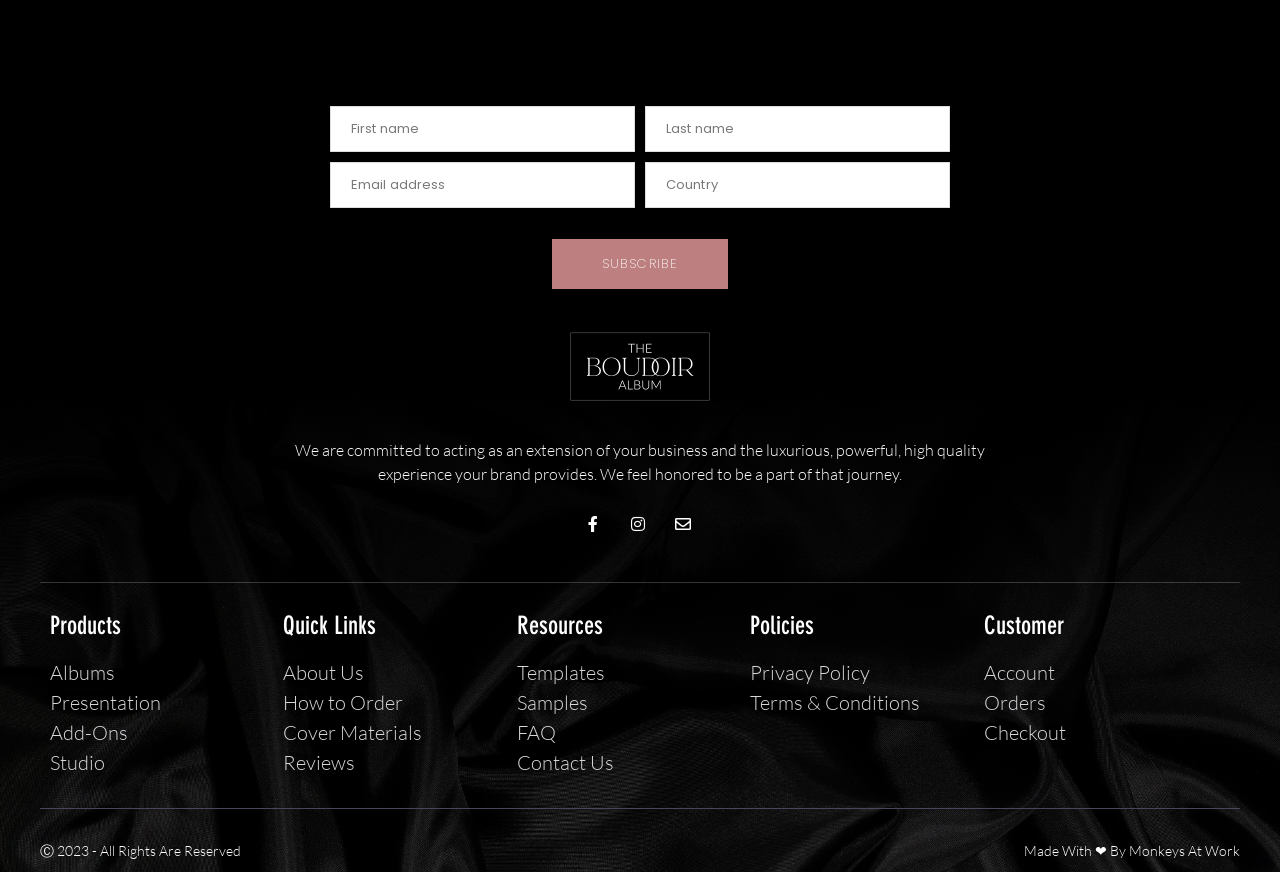Utilize the details in the image to give a detailed response to the question: What is the purpose of the 'SUBSCRIBE' button?

The 'SUBSCRIBE' button is located below the input fields for first name, last name, email address, and country, suggesting that it is used to subscribe to a newsletter or service after providing the required information.